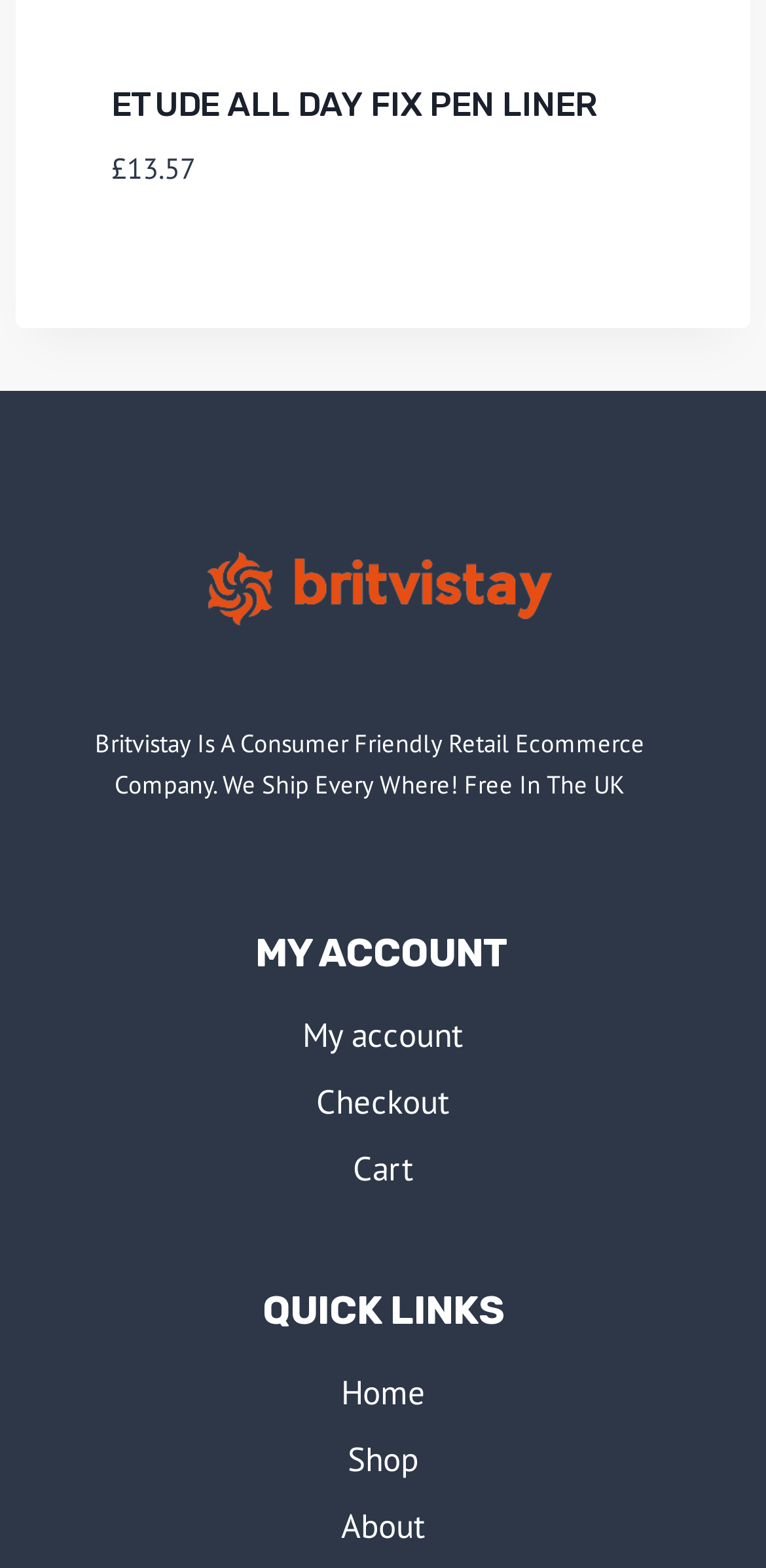Please specify the bounding box coordinates for the clickable region that will help you carry out the instruction: "View product details".

[0.145, 0.054, 0.778, 0.079]